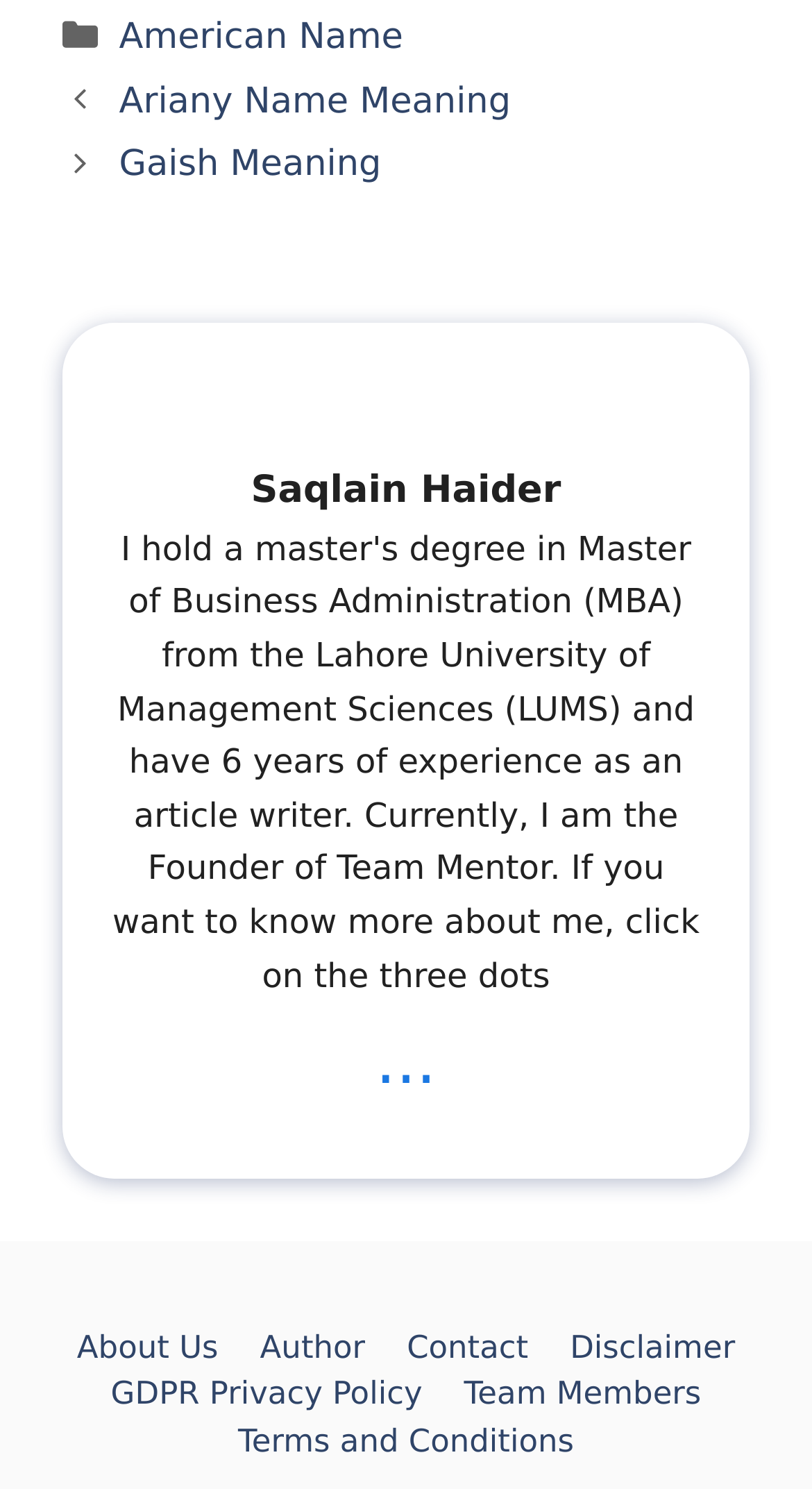Locate the bounding box coordinates of the area you need to click to fulfill this instruction: 'go to Ariany Name Meaning'. The coordinates must be in the form of four float numbers ranging from 0 to 1: [left, top, right, bottom].

[0.147, 0.054, 0.629, 0.082]